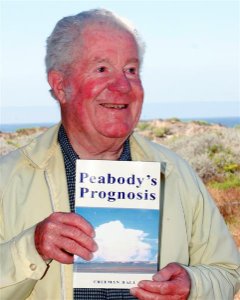Offer a detailed explanation of what is depicted in the image.

The image features a smiling elderly man holding a book titled "Peabody's Prognosis." He is dressed casually in a light-colored jacket and appears to be outdoors, with a picturesque background of coastal vegetation and a hint of ocean in the distance. The book cover showcases a striking image of clouds, complementing the meteorological theme of the novel. This work, authored by Freeman Hall, explores the life of a meteorologist and his experiences surrounding extreme weather, reflecting Hall's deep knowledge and passion for the subject. The photograph captures both the author’s pride in his work and the natural beauty of his surroundings, emphasizing the connection between his literary endeavors and the environment.